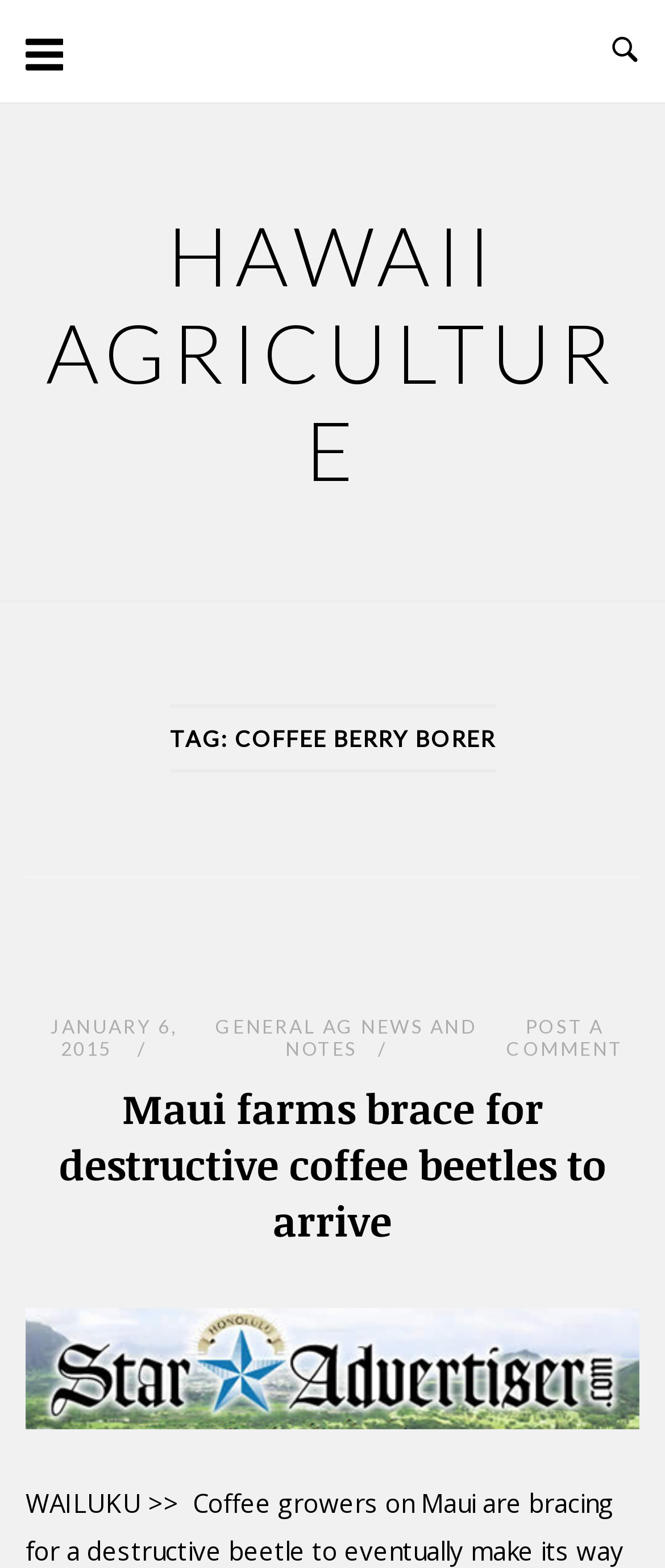Refer to the screenshot and answer the following question in detail:
What is the title of the news?

The title of the news can be found in the heading 'Maui farms brace for destructive coffee beetles to arrive' which is a subheading of the article.